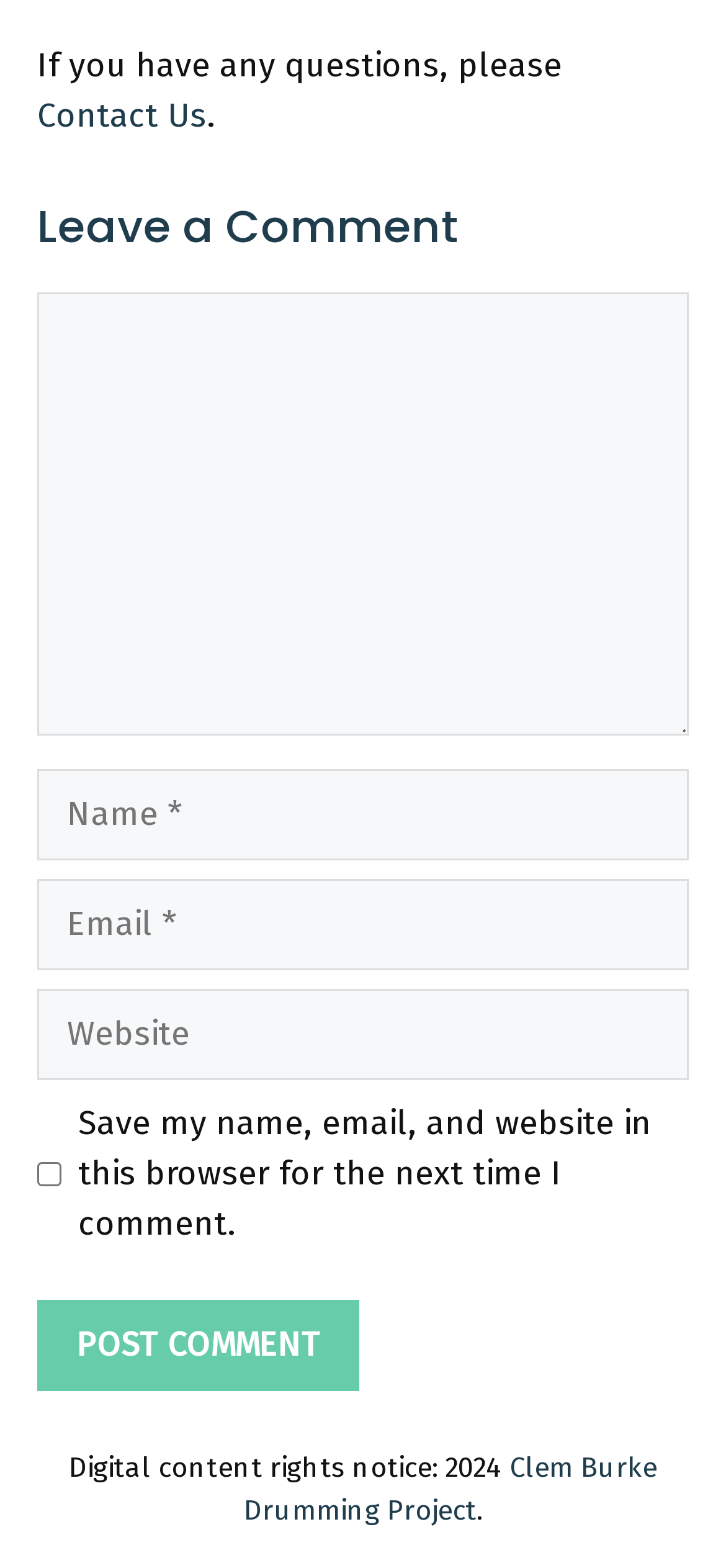Determine the bounding box coordinates of the element that should be clicked to execute the following command: "Type your name".

[0.051, 0.491, 0.949, 0.549]